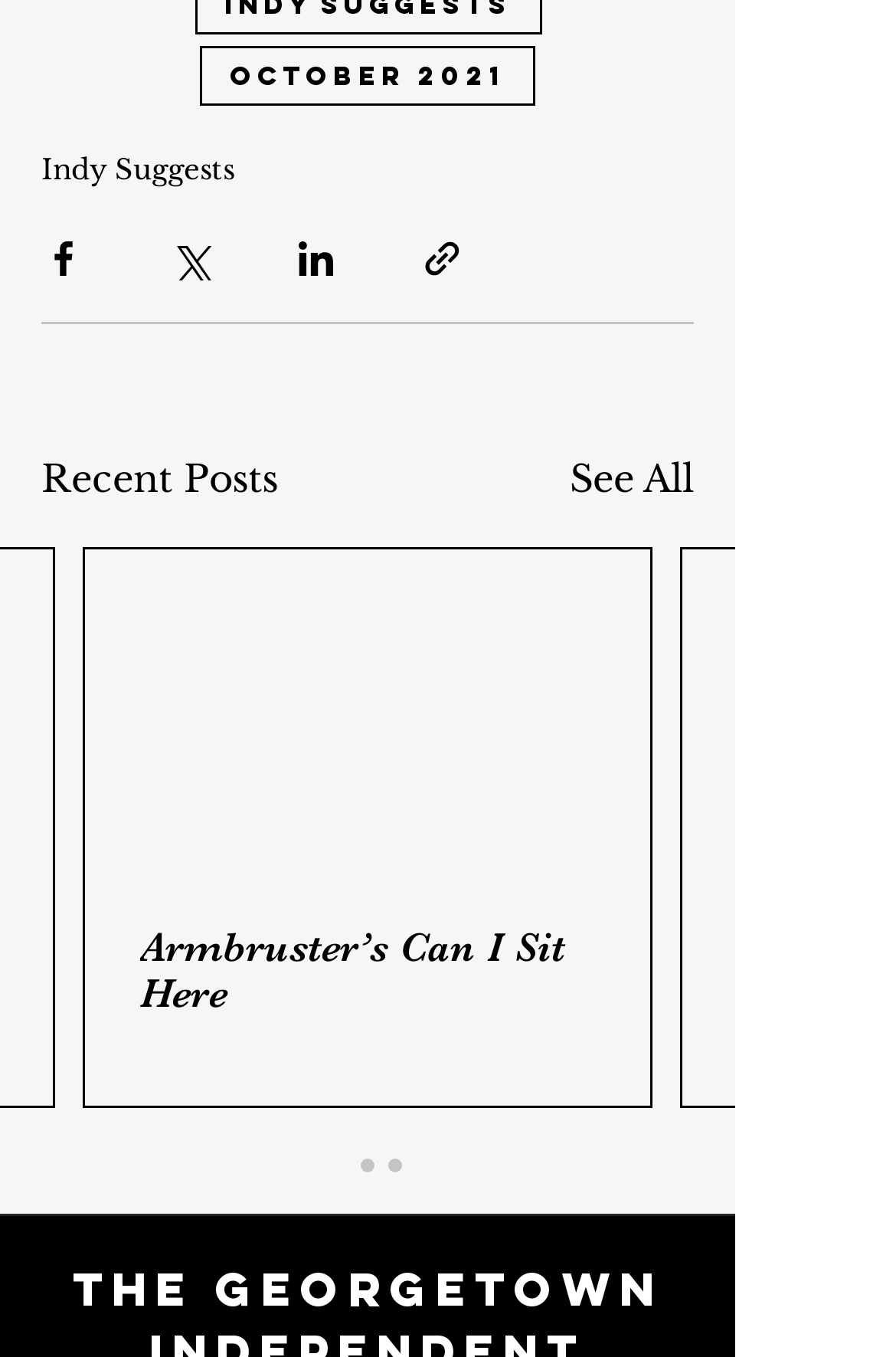Provide a single word or phrase answer to the question: 
What is the name of the second article in the list?

Armbruster’s Can I Sit Here